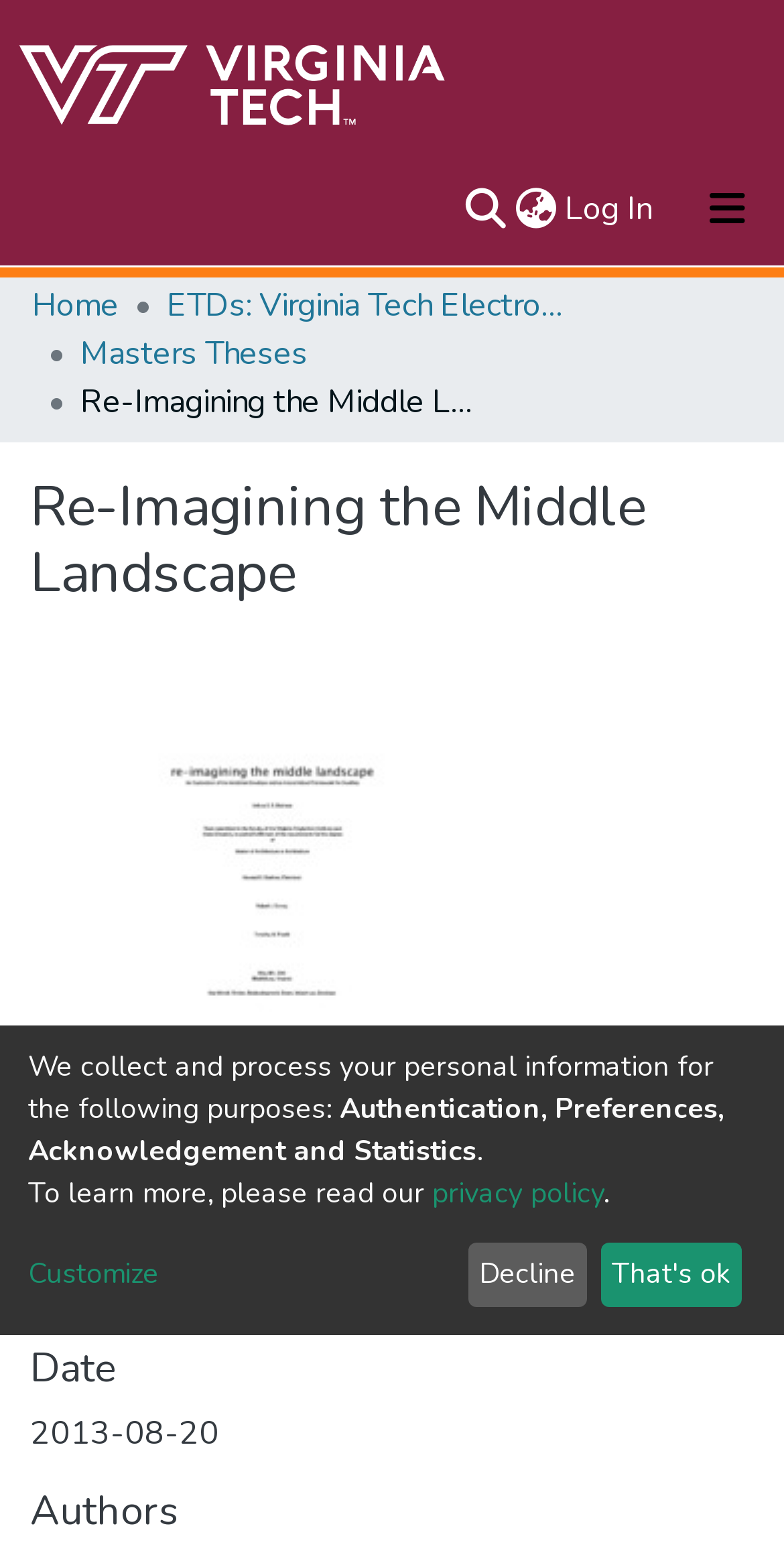What is the purpose of collecting personal information?
Please use the image to provide a one-word or short phrase answer.

Authentication, Preferences, Acknowledgement and Statistics